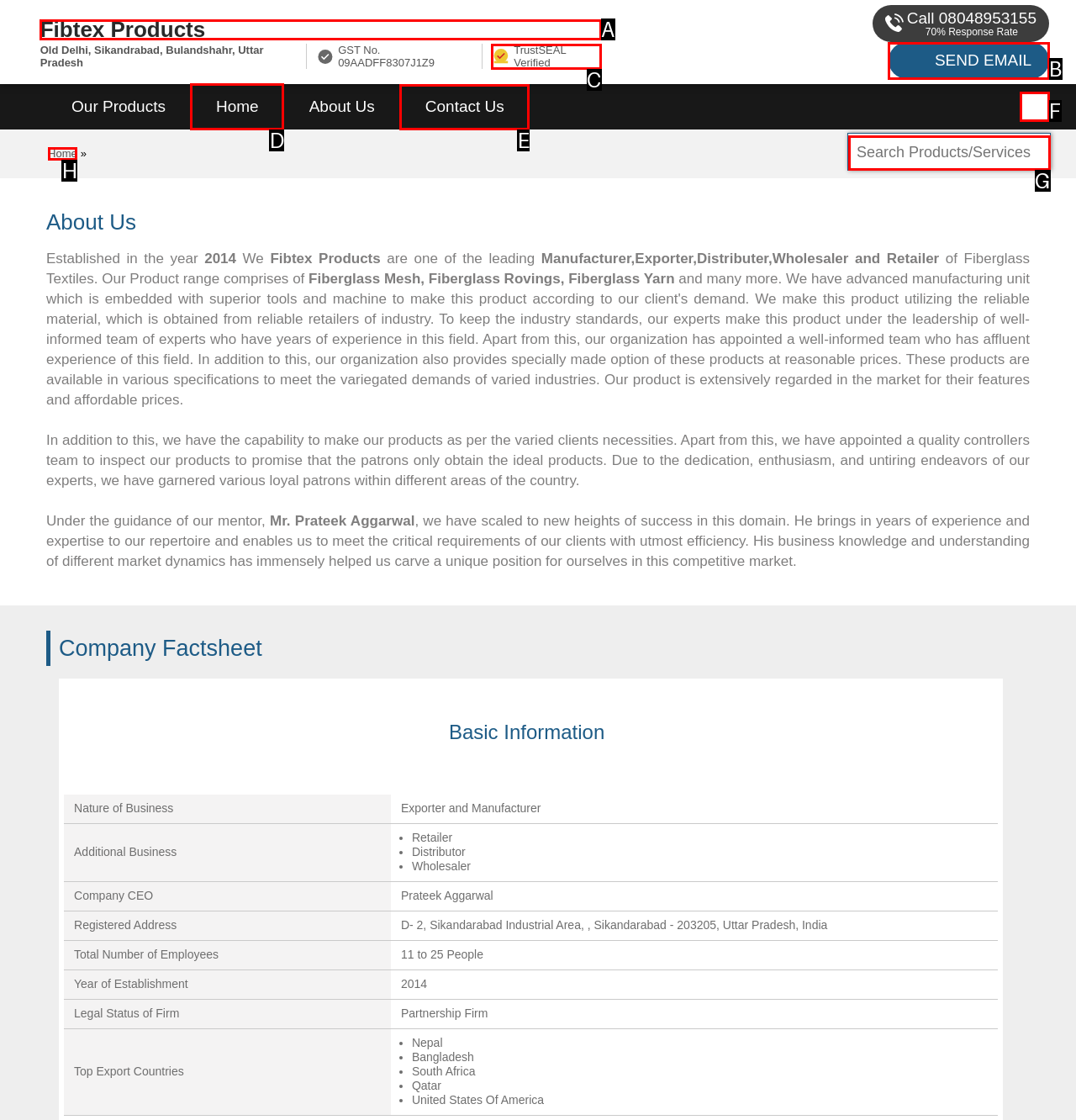Tell me which one HTML element I should click to complete the following instruction: Click the 'Home' link
Answer with the option's letter from the given choices directly.

D